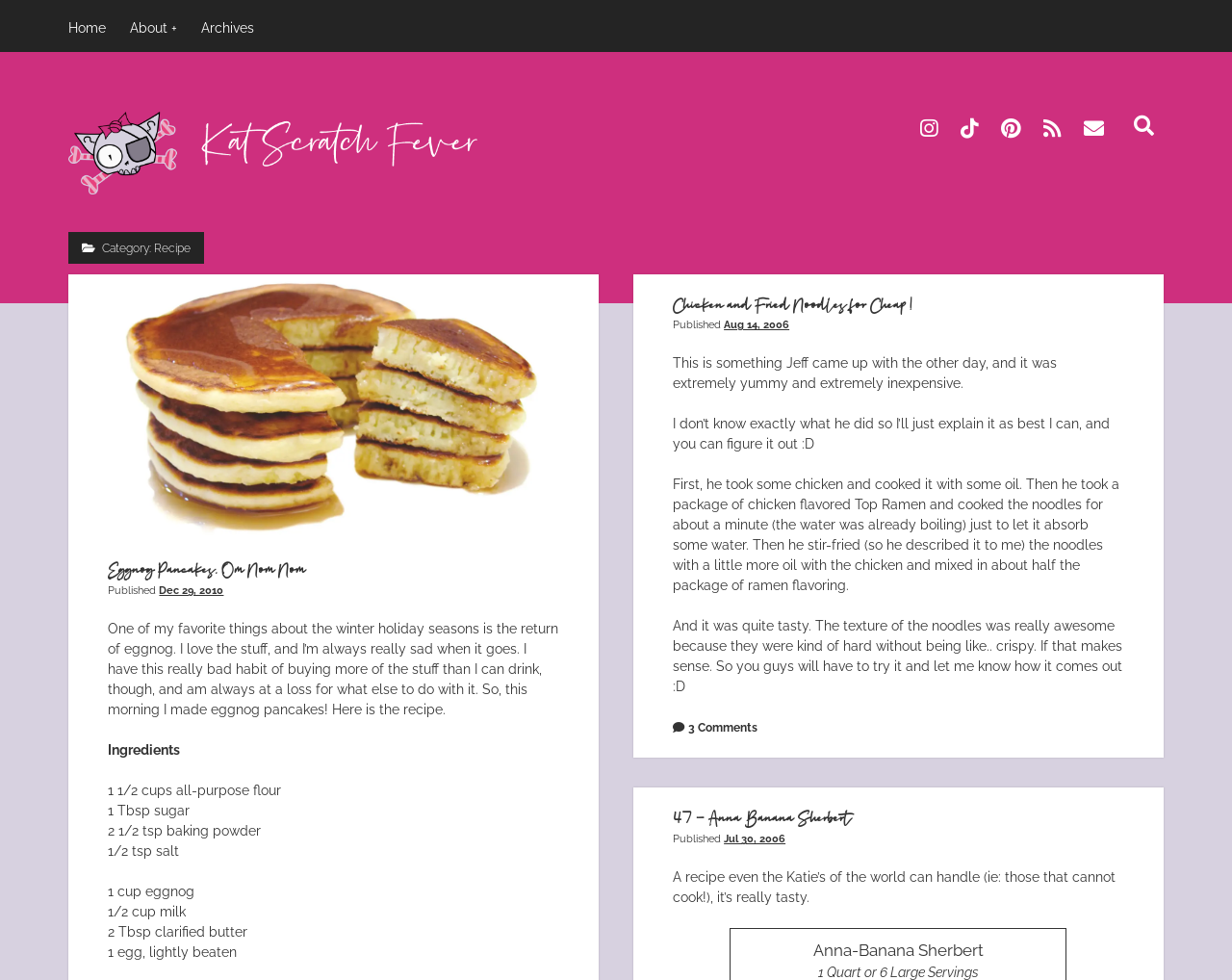Identify the bounding box coordinates of the part that should be clicked to carry out this instruction: "Visit the About page".

[0.106, 0.02, 0.144, 0.036]